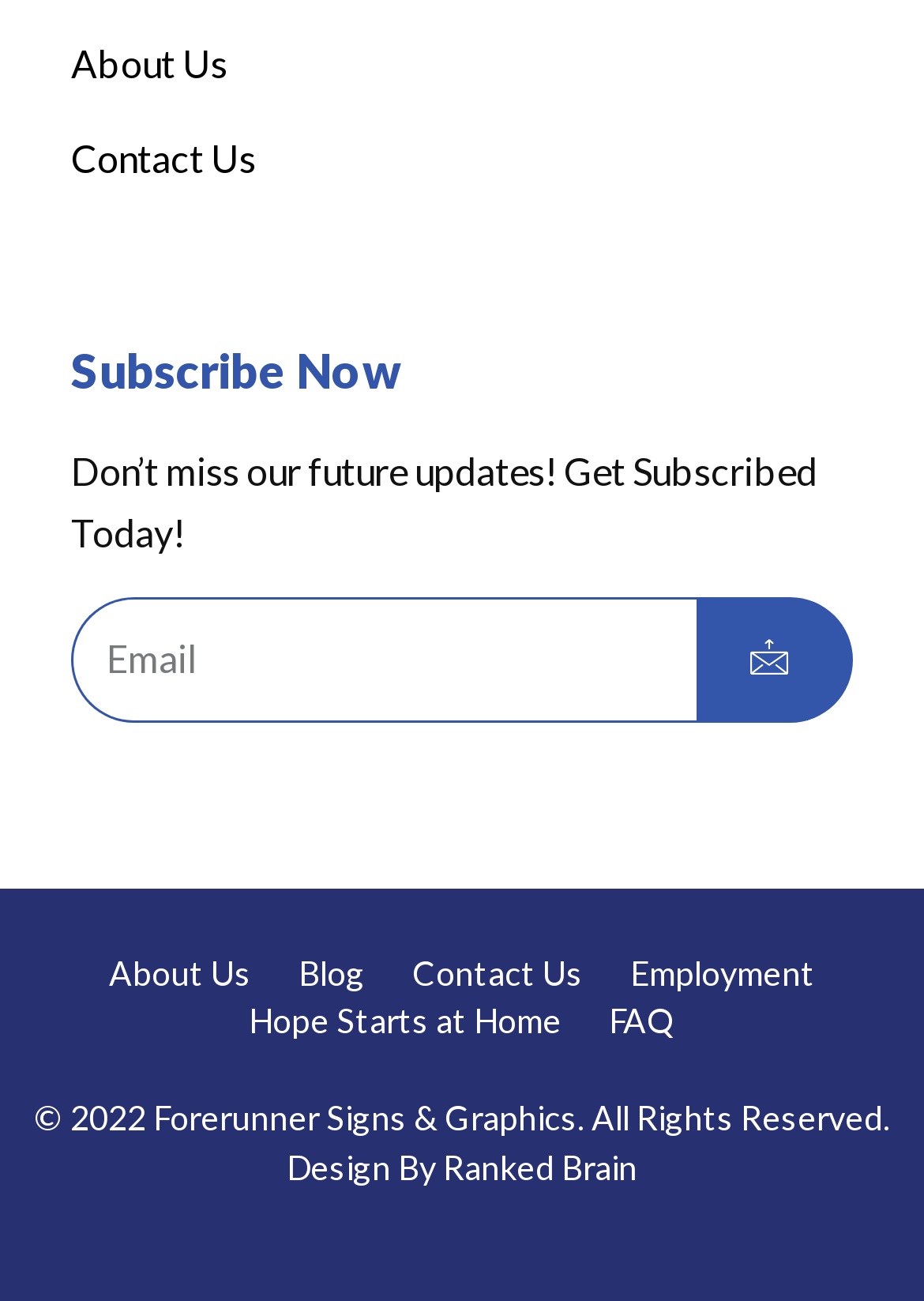Please specify the bounding box coordinates of the region to click in order to perform the following instruction: "Submit email".

[0.754, 0.459, 0.923, 0.555]